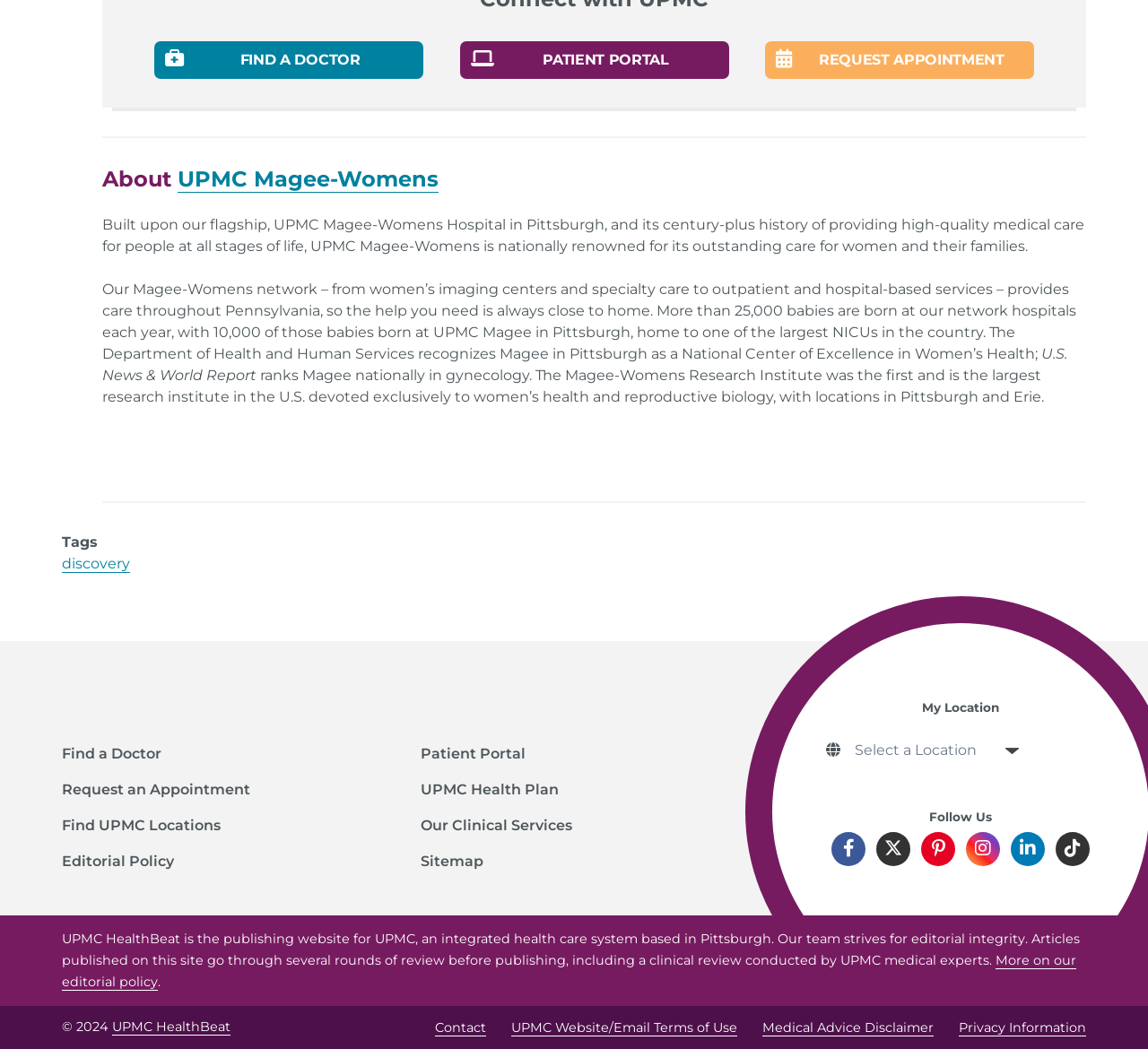Find the bounding box coordinates corresponding to the UI element with the description: "Editorial Policy". The coordinates should be formatted as [left, top, right, bottom], with values as floats between 0 and 1.

[0.054, 0.811, 0.152, 0.832]